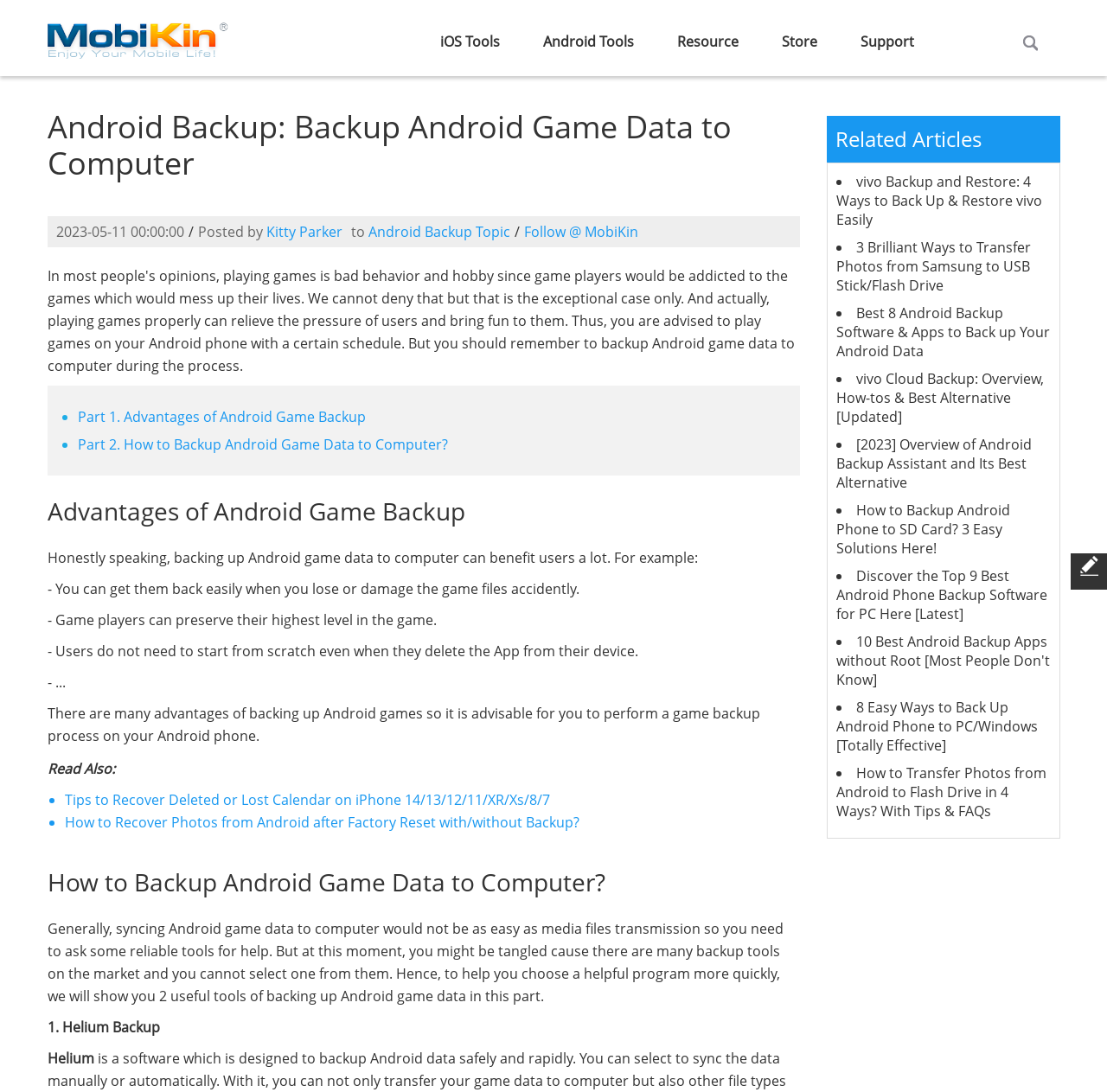Highlight the bounding box of the UI element that corresponds to this description: "Android Backup Topic".

[0.333, 0.203, 0.461, 0.221]